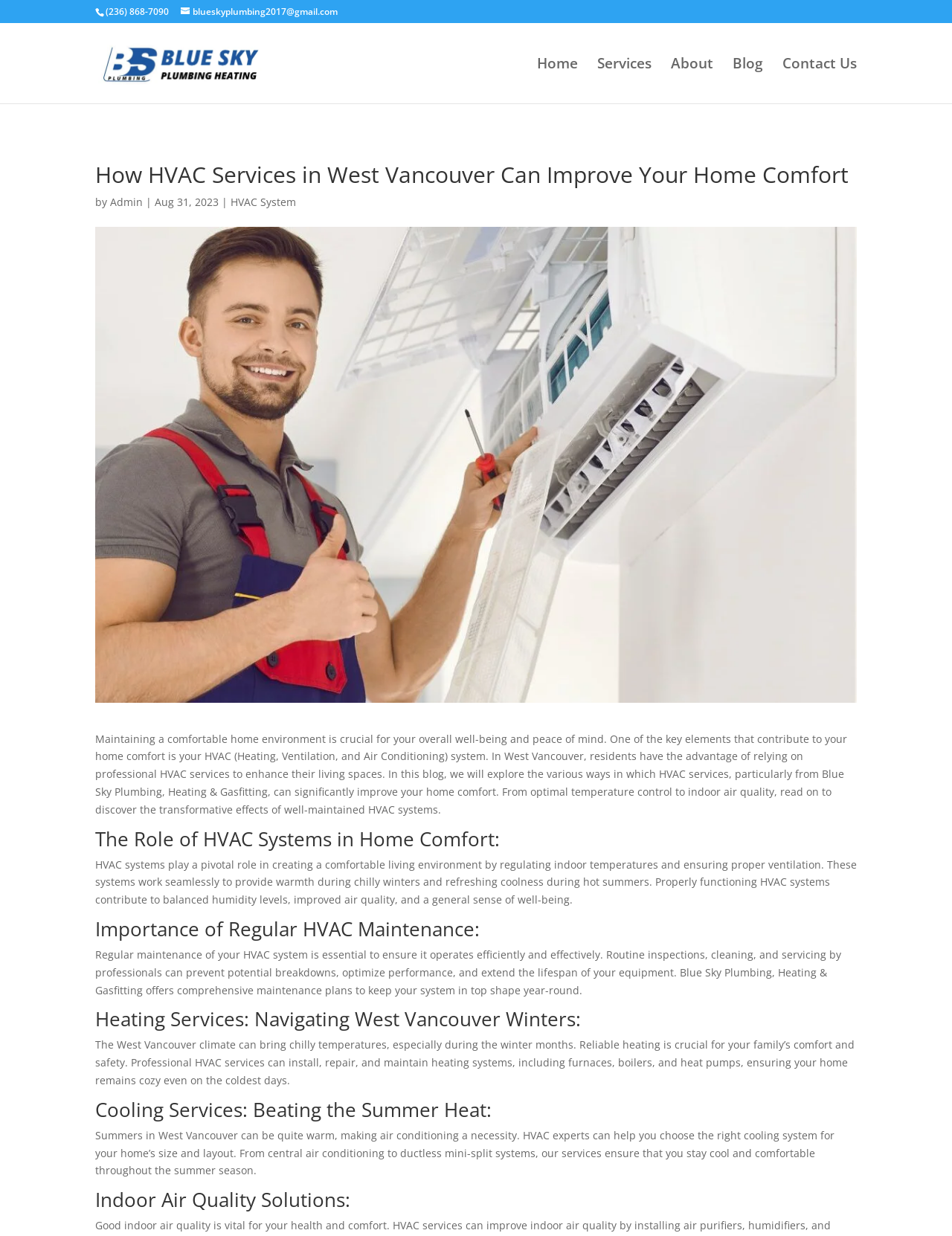Please identify the bounding box coordinates of the region to click in order to complete the task: "Contact us". The coordinates must be four float numbers between 0 and 1, specified as [left, top, right, bottom].

[0.822, 0.047, 0.9, 0.084]